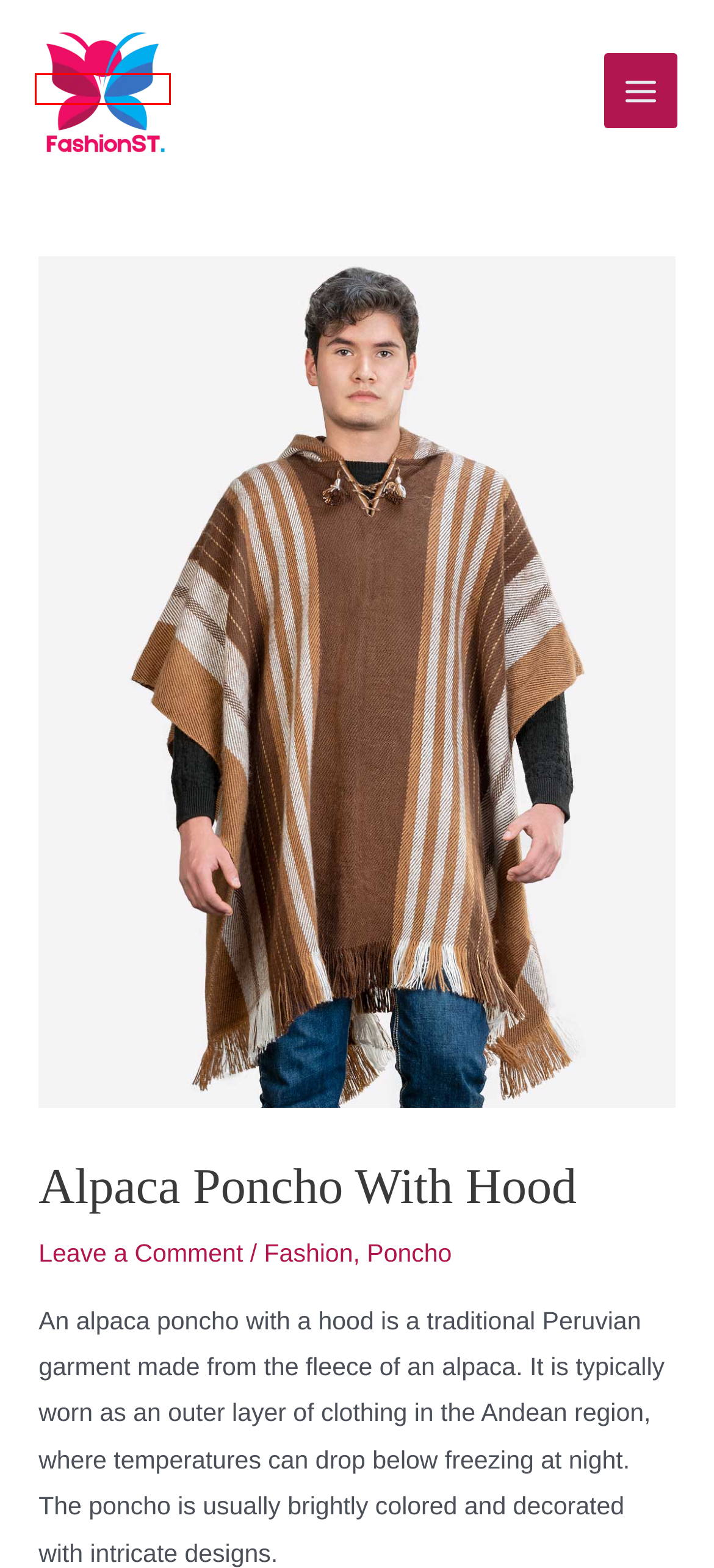With the provided webpage screenshot containing a red bounding box around a UI element, determine which description best matches the new webpage that appears after clicking the selected element. The choices are:
A. Fashion Archives - Latest Fashion Trend Information
B. Waxed Canvas Poncho - Latest Fashion Trend Information
C. Contact - Latest Fashion Trend Information
D. Home - Latest Fashion Trend Information
E. About - Latest Fashion Trend Information
F. Blog - Latest Fashion Trend Information
G. Poncho Archives - Latest Fashion Trend Information
H. Poncho Wet Weather 2555 - Latest Fashion Trend Information

D